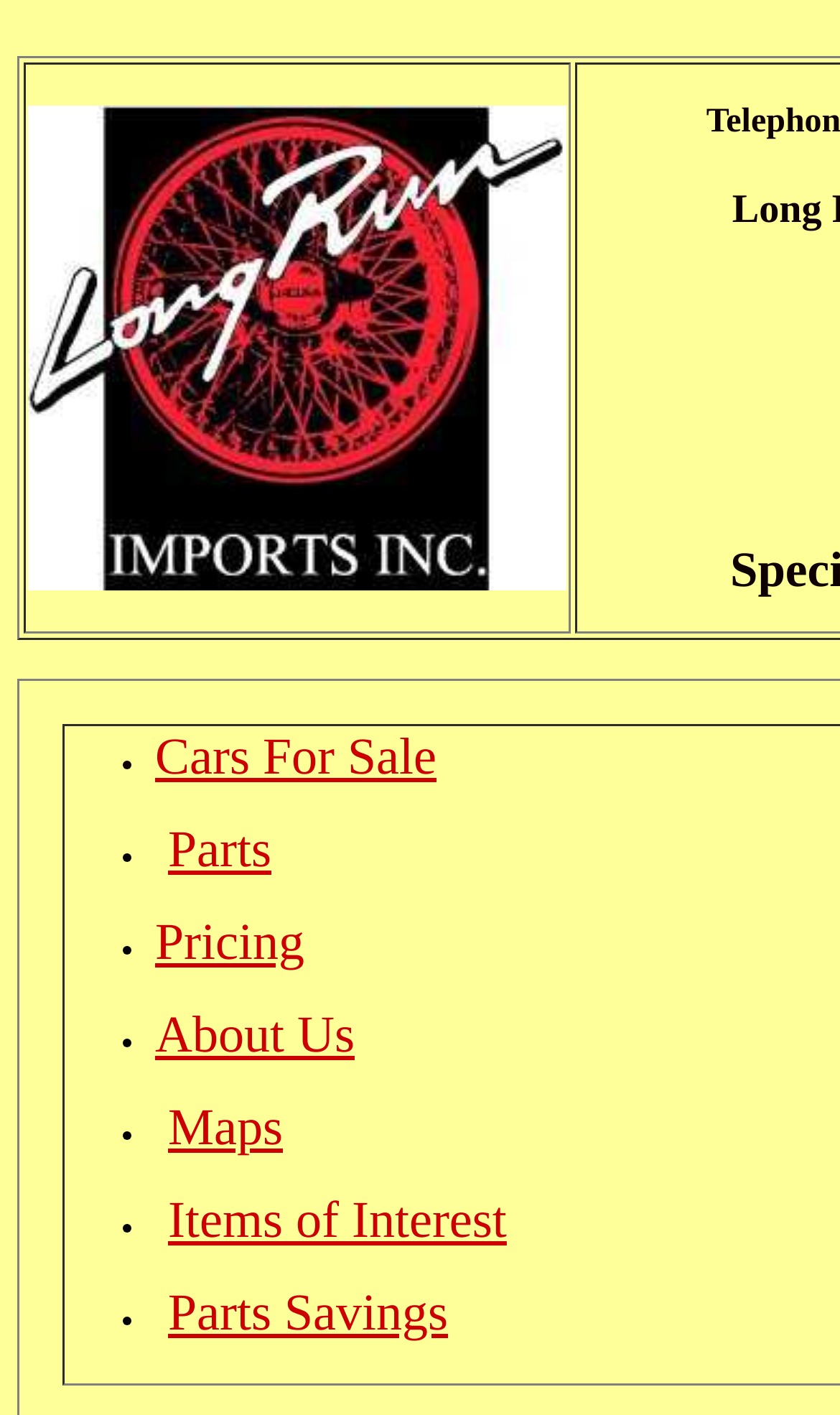How many navigation links are present on the webpage?
Based on the visual content, answer with a single word or a brief phrase.

7